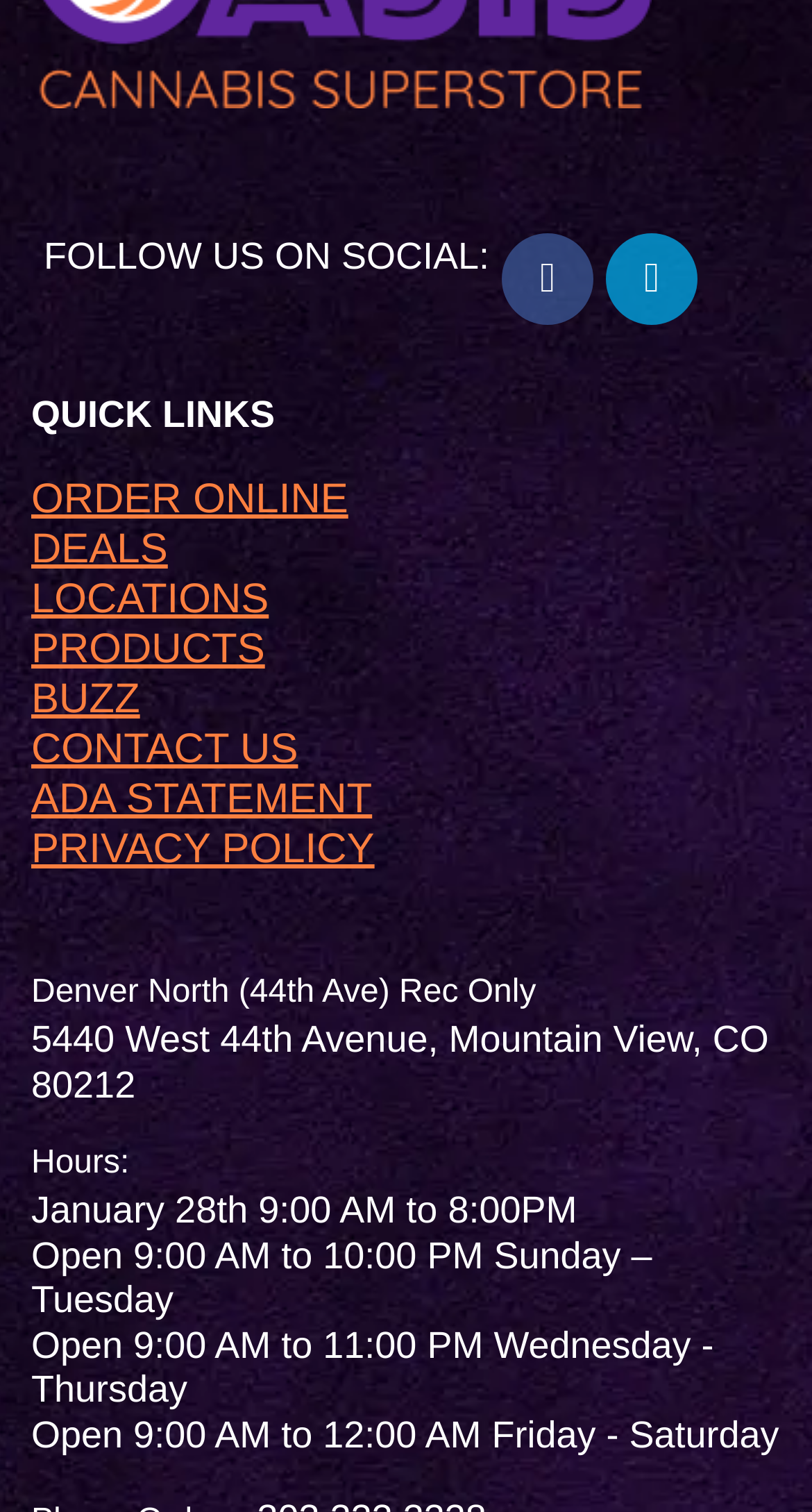Kindly respond to the following question with a single word or a brief phrase: 
What is the social media platform with a Facebook icon?

FACEBOOK